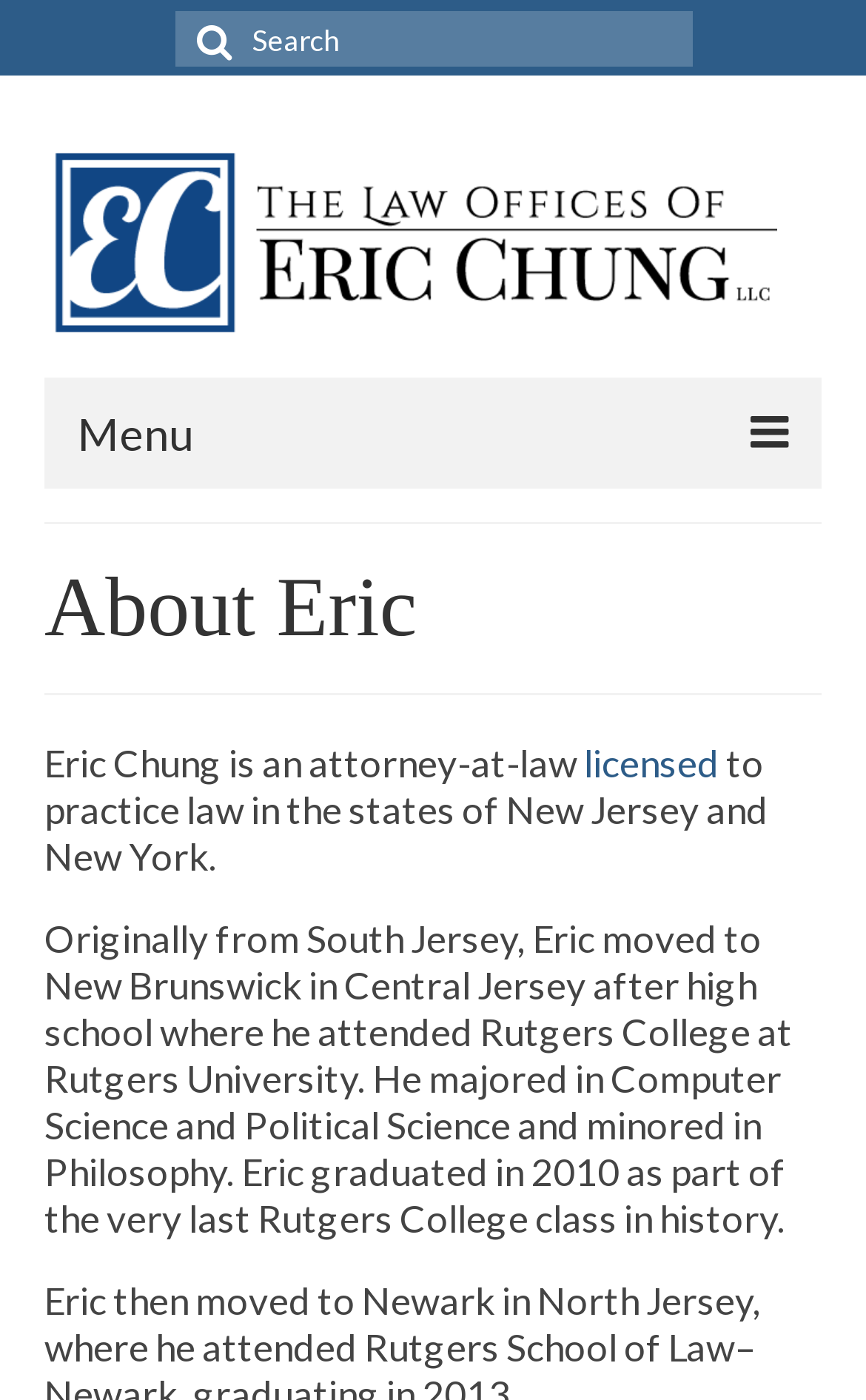Give a one-word or short phrase answer to the question: 
What is Eric's profession?

attorney-at-law